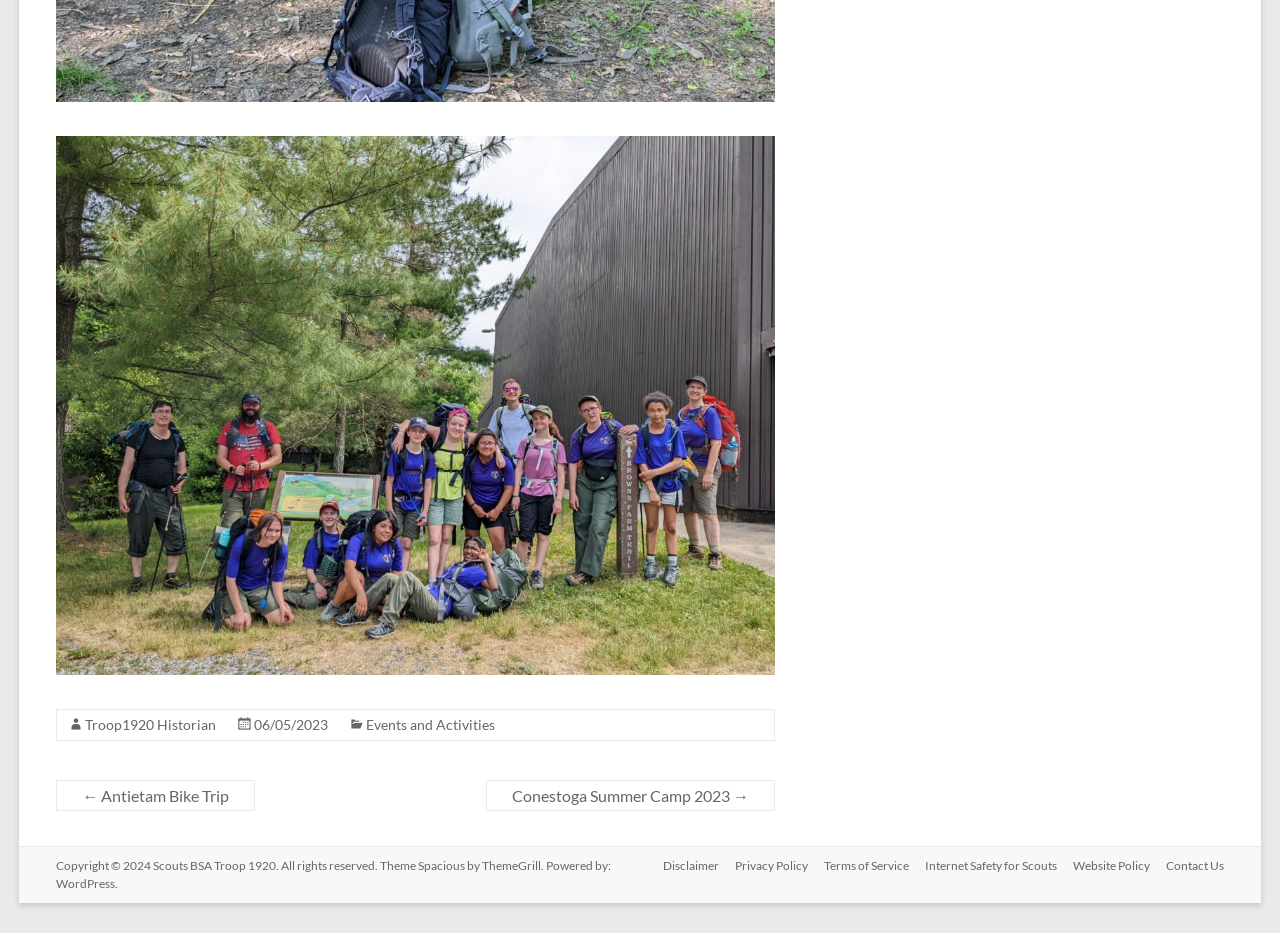Given the element description, predict the bounding box coordinates in the format (top-left x, top-left y, bottom-right x, bottom-right y), using floating point numbers between 0 and 1: Spacious

[0.327, 0.92, 0.364, 0.936]